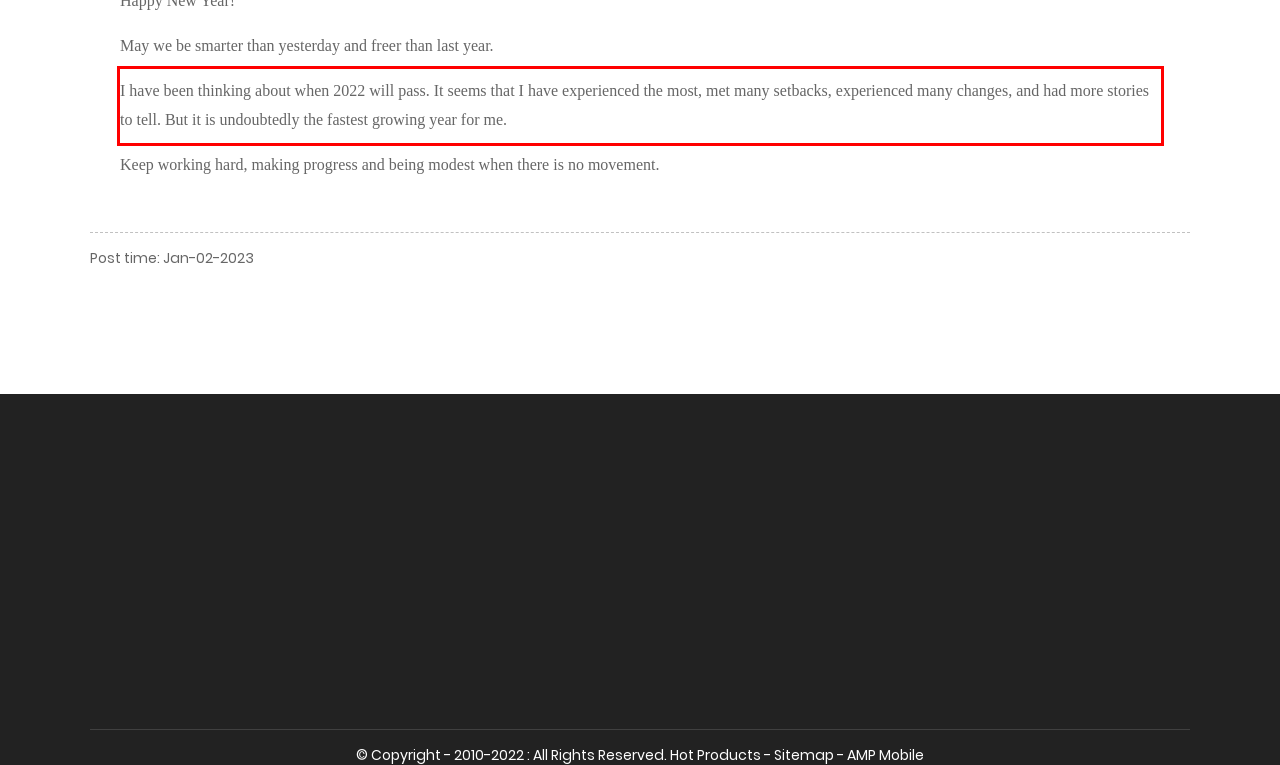You have a screenshot of a webpage, and there is a red bounding box around a UI element. Utilize OCR to extract the text within this red bounding box.

I have been thinking about when 2022 will pass. It seems that I have experienced the most, met many setbacks, experienced many changes, and had more stories to tell. But it is undoubtedly the fastest growing year for me.